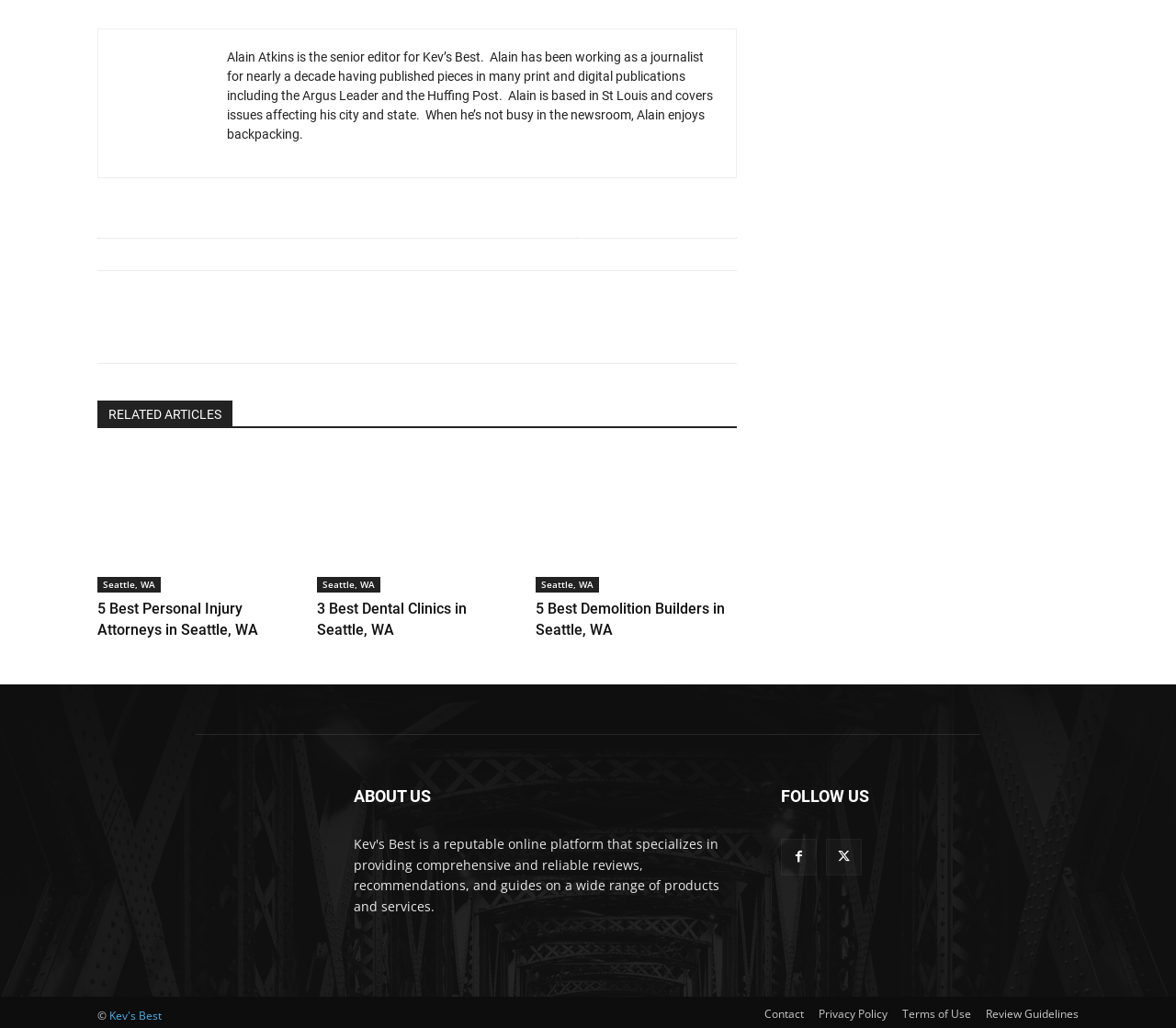Give a short answer to this question using one word or a phrase:
What is the name of the city where Alain Atkins is based?

St Louis